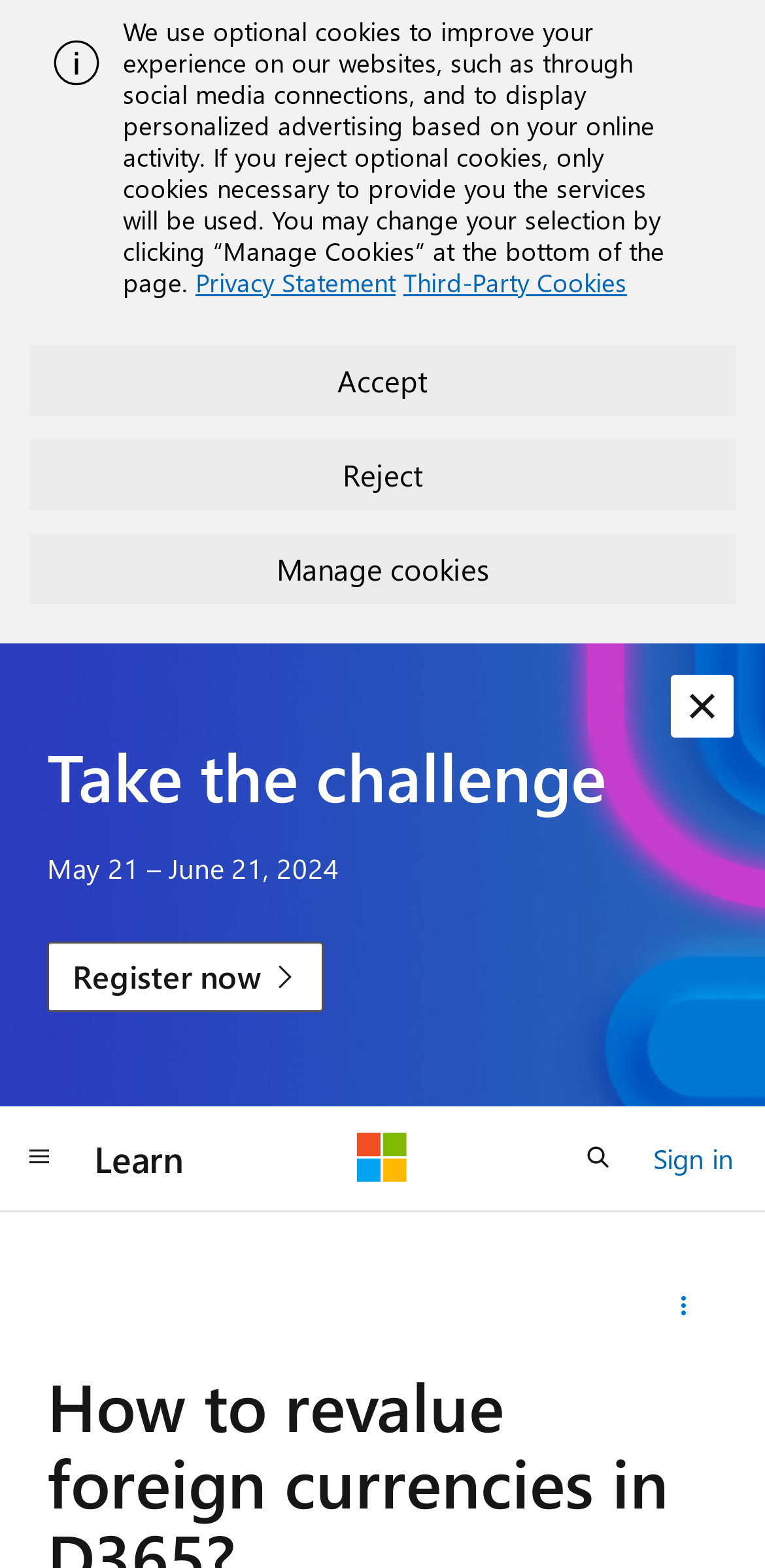Can you find and provide the title of the webpage?

How to revalue foreign currencies in D365?